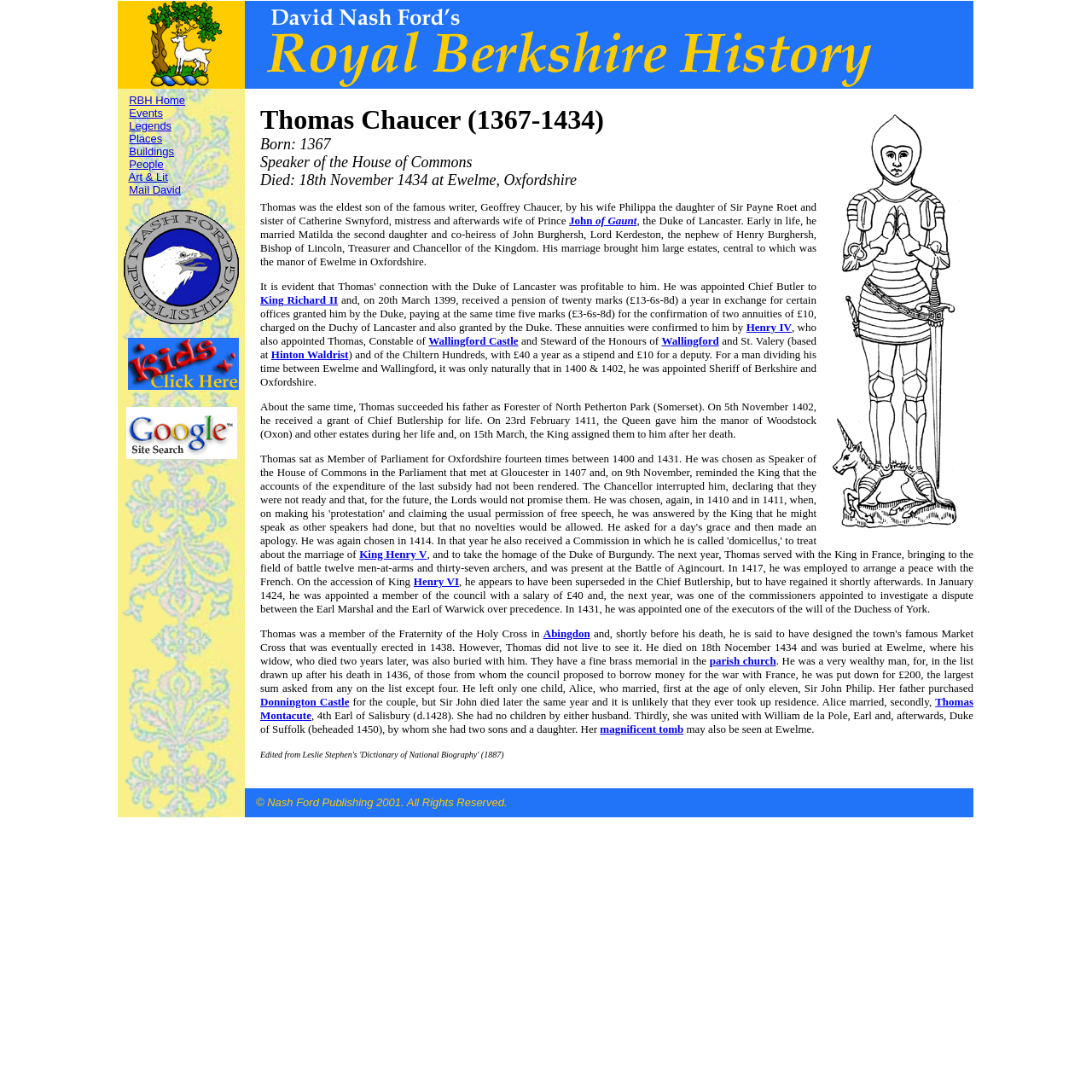Locate the UI element described by Places and provide its bounding box coordinates. Use the format (top-left x, top-left y, bottom-right x, bottom-right y) with all values as floating point numbers between 0 and 1.

[0.118, 0.121, 0.149, 0.133]